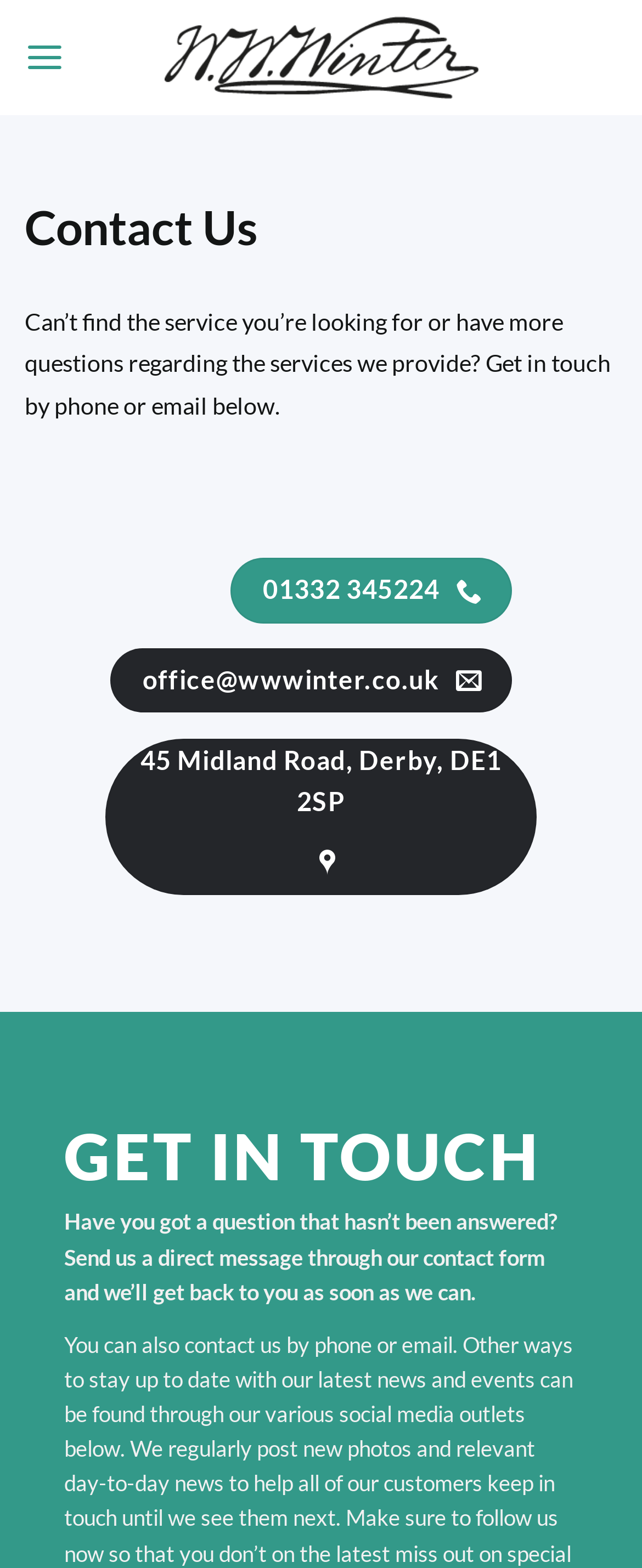Predict the bounding box coordinates for the UI element described as: "01332 345224". The coordinates should be four float numbers between 0 and 1, presented as [left, top, right, bottom].

[0.359, 0.356, 0.797, 0.397]